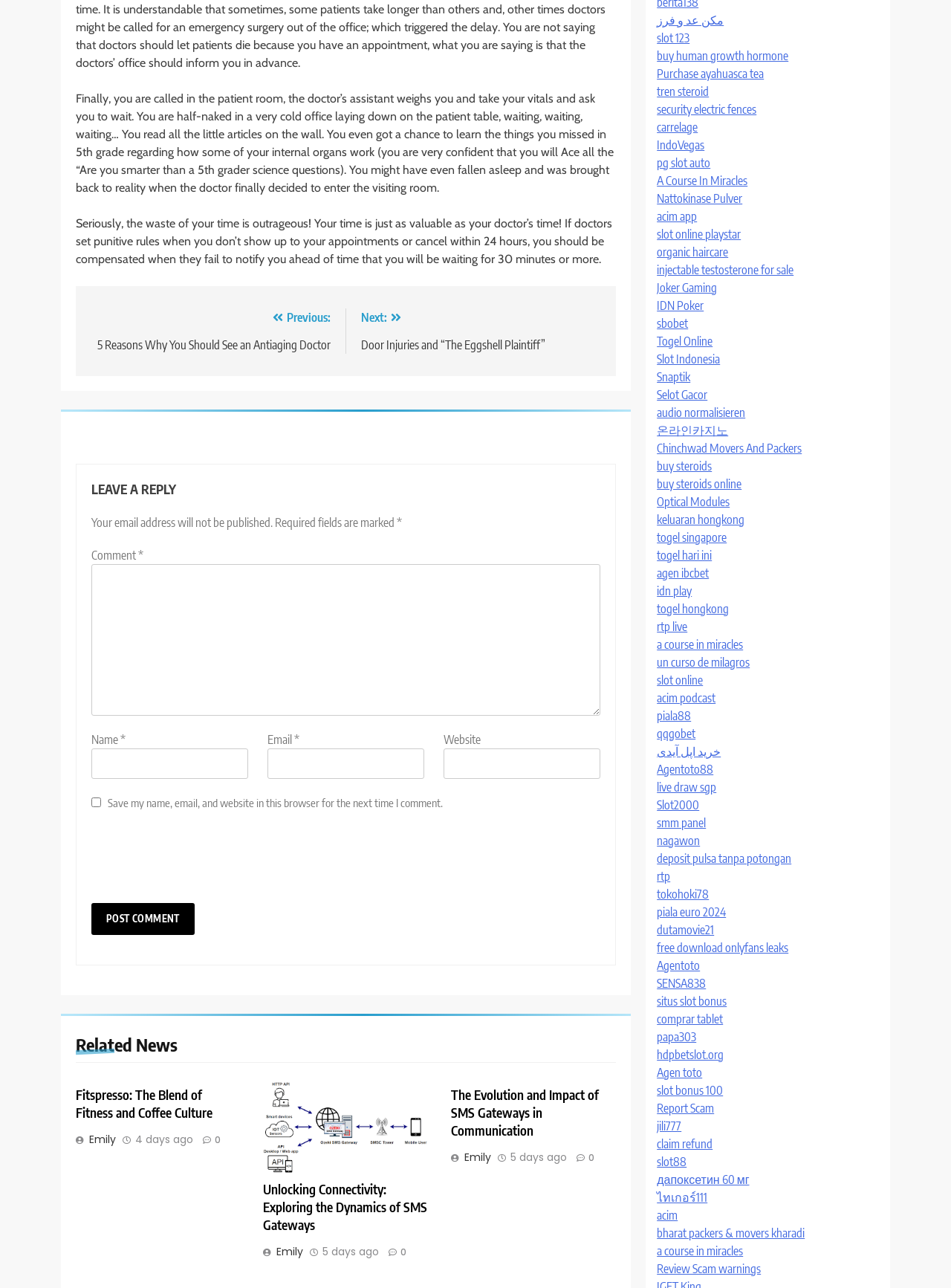Respond to the following question using a concise word or phrase: 
How many links are there in the webpage?

30